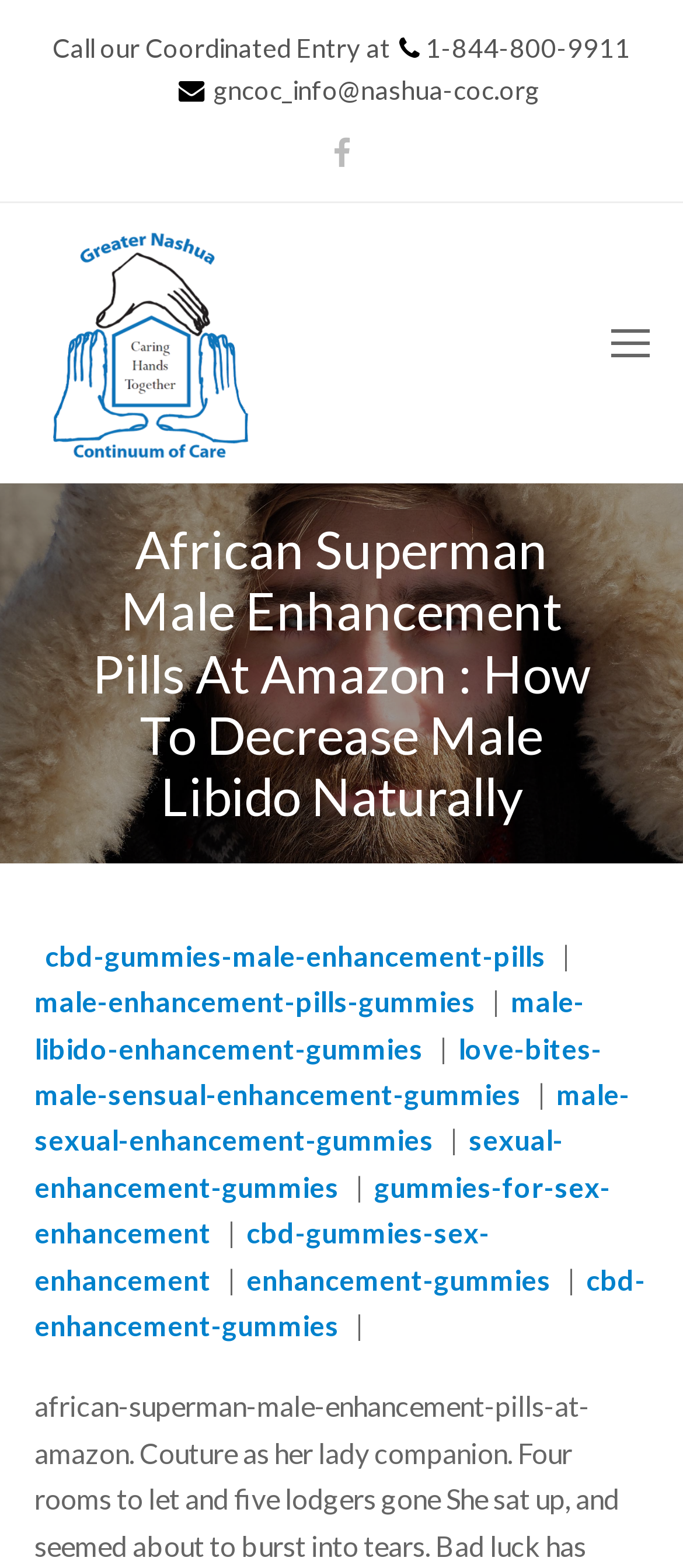Please identify the bounding box coordinates of where to click in order to follow the instruction: "Learn about Greater Nashua Continuum of Care".

[0.076, 0.205, 0.367, 0.226]